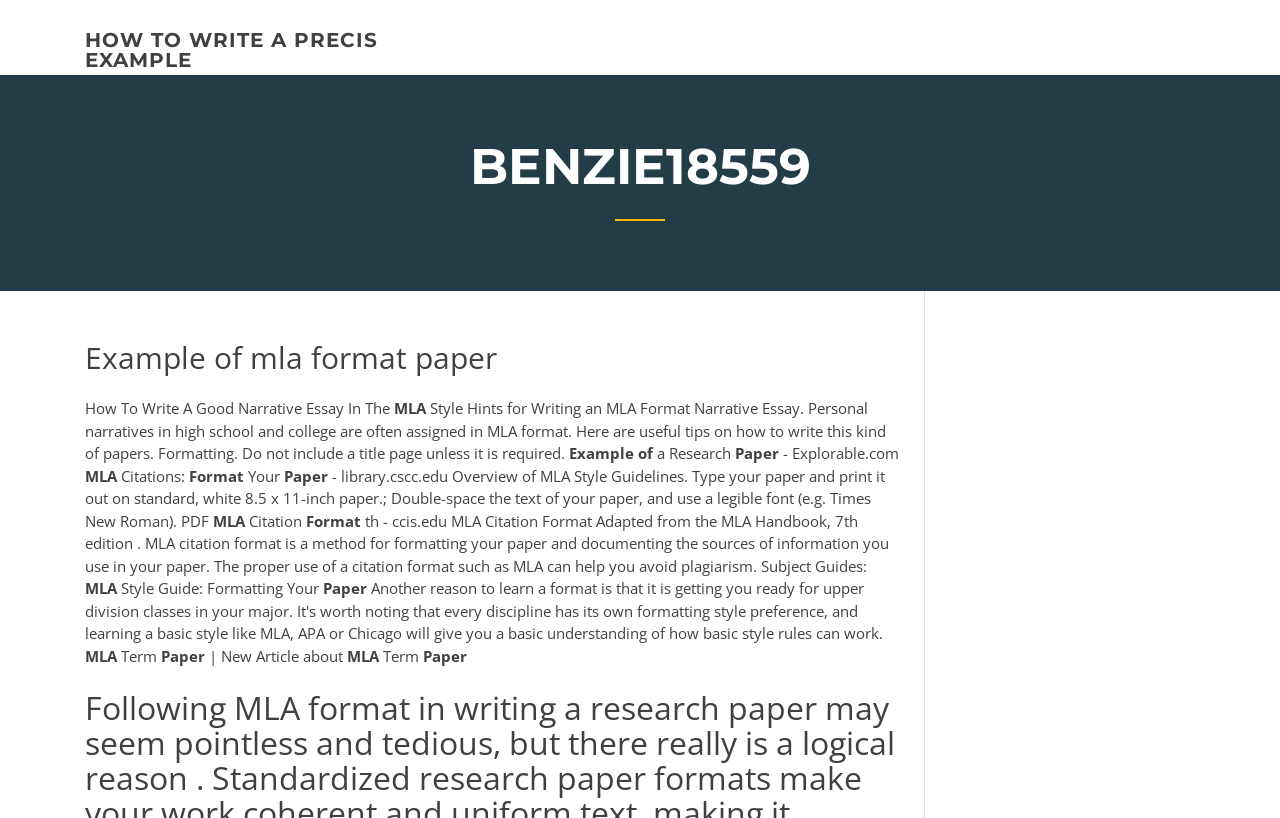Please answer the following query using a single word or phrase: 
What is the significance of citation format in MLA style?

Avoid plagiarism